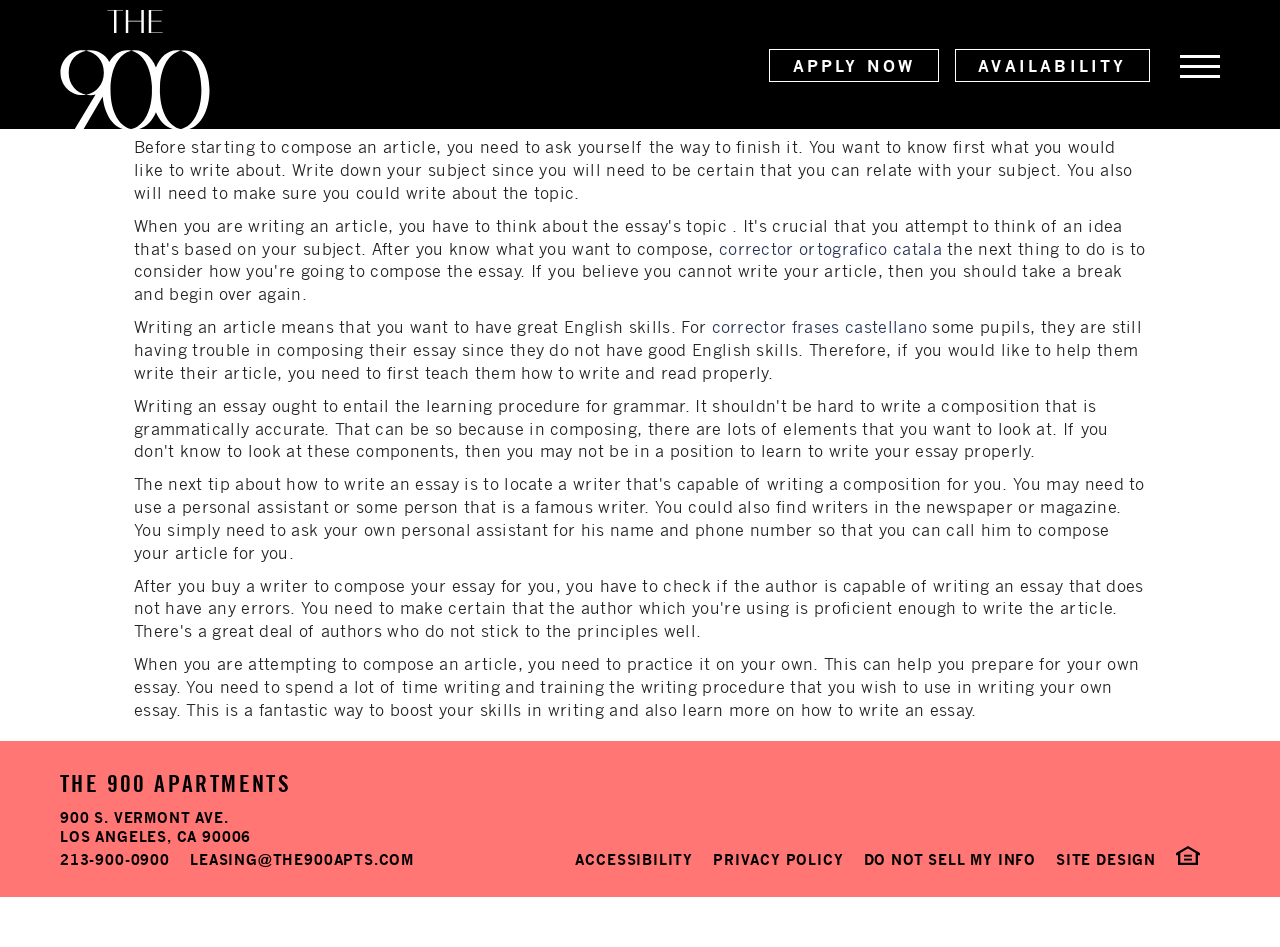What is the purpose of writing an essay?
Offer a detailed and full explanation in response to the question.

According to the webpage, writing an essay means that you want to have great English skills and express an idea. It is mentioned in the text 'Before starting to compose an article, you need to ask yourself the way to finish it. You want to know first what you would like to write about.'